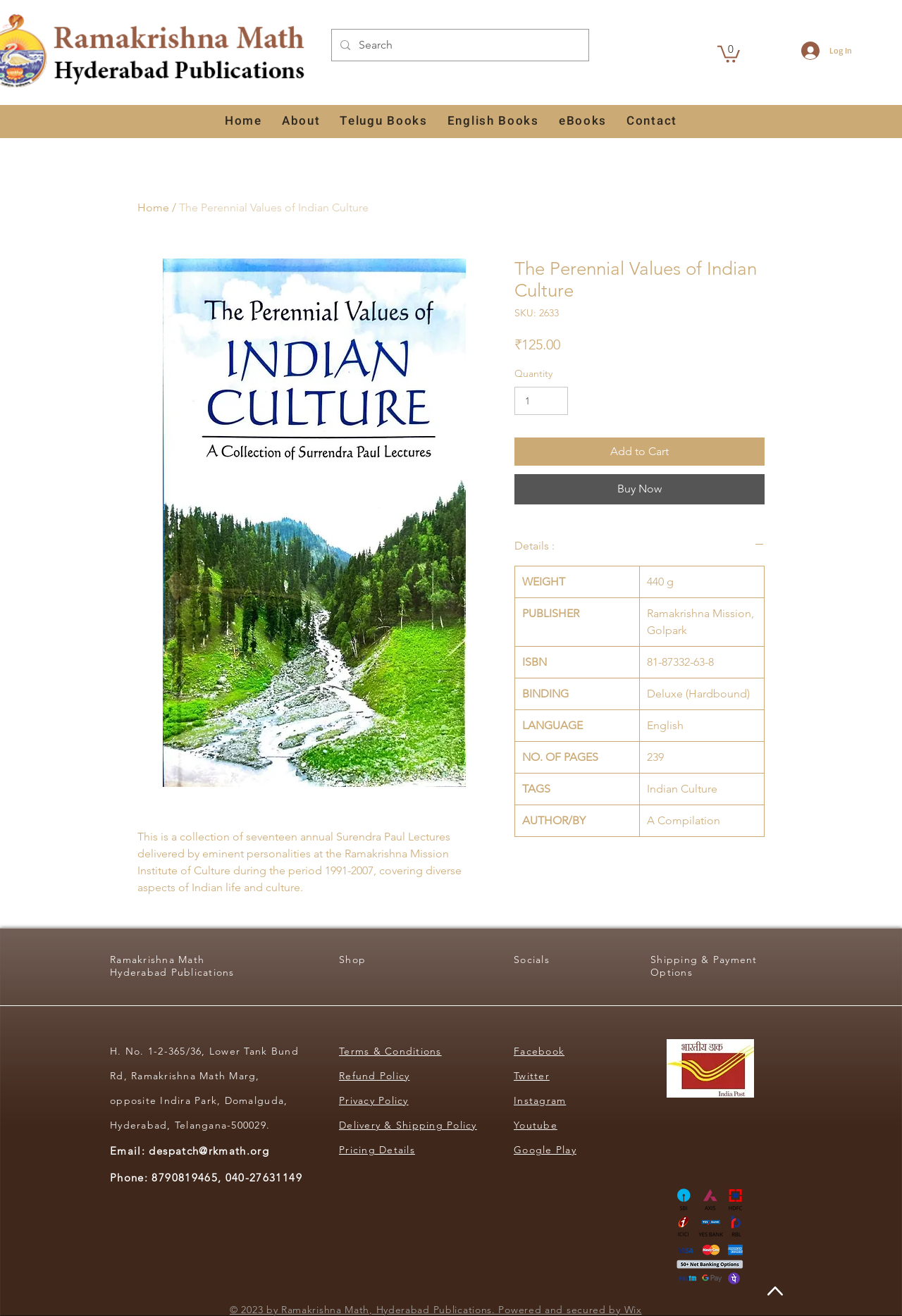Extract the bounding box coordinates for the UI element described by the text: "Delivery & Shipping Policy". The coordinates should be in the form of [left, top, right, bottom] with values between 0 and 1.

[0.376, 0.85, 0.529, 0.86]